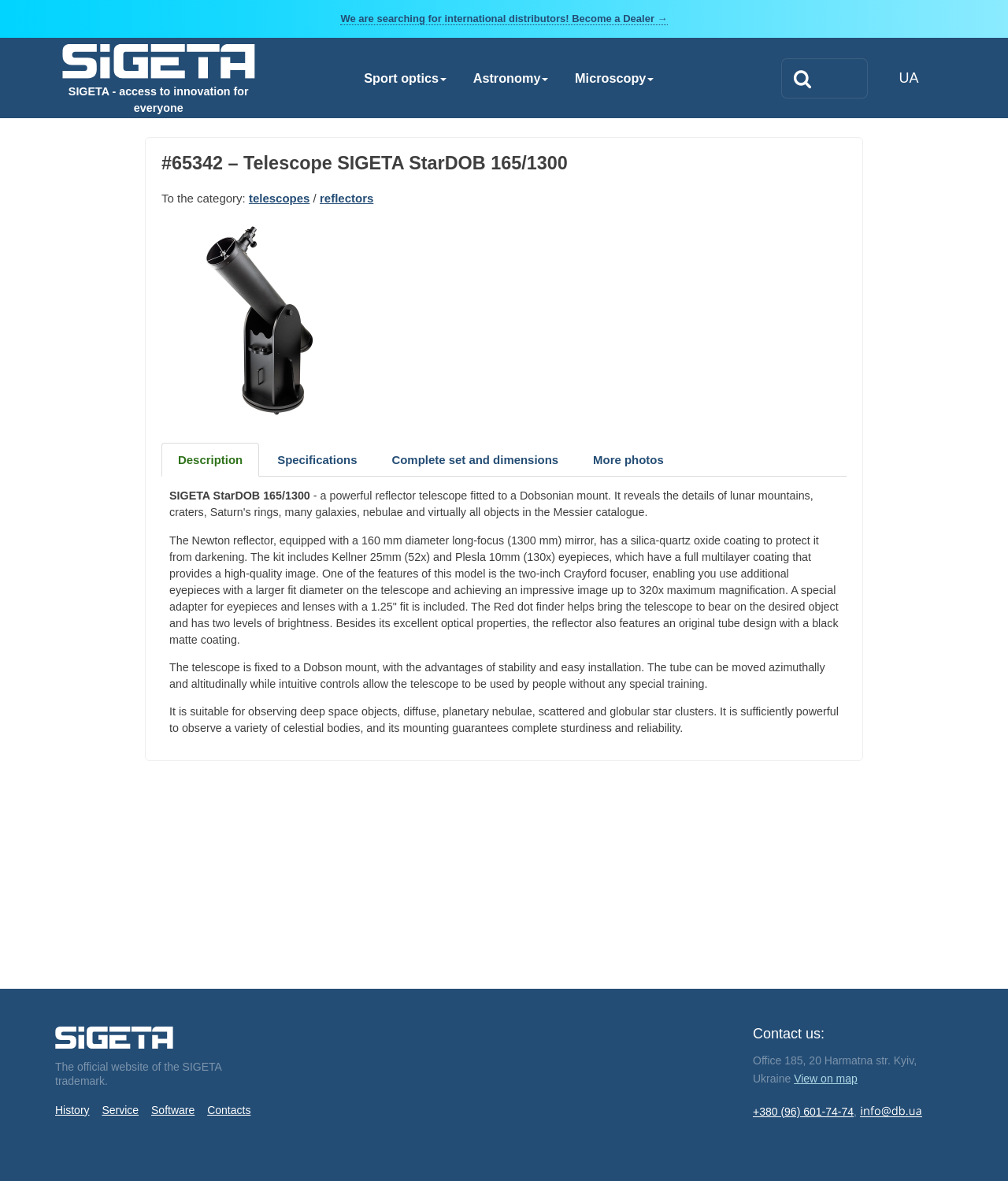Can you provide the bounding box coordinates for the element that should be clicked to implement the instruction: "Search for international distributors"?

[0.019, 0.009, 0.981, 0.023]